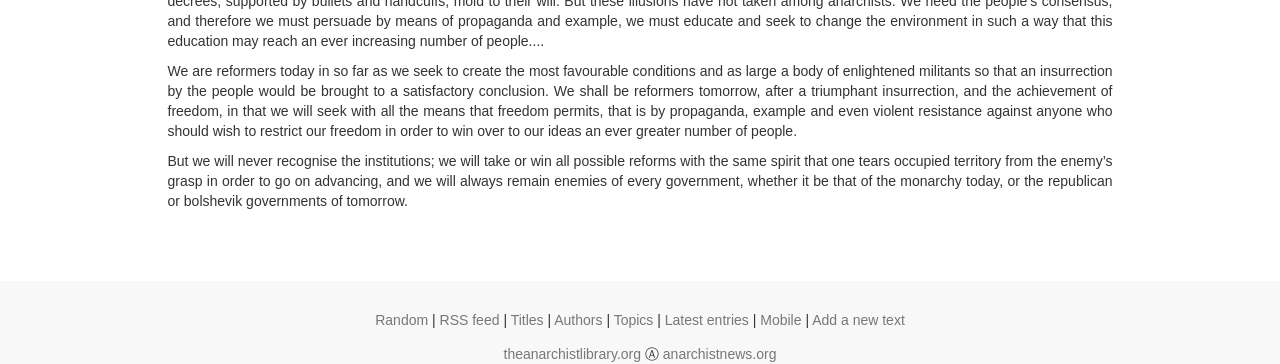What symbol is displayed next to theanarchistlibrary.org?
Please ensure your answer is as detailed and informative as possible.

The symbol displayed next to theanarchistlibrary.org is Ⓐ, which is likely an anarchist symbol.